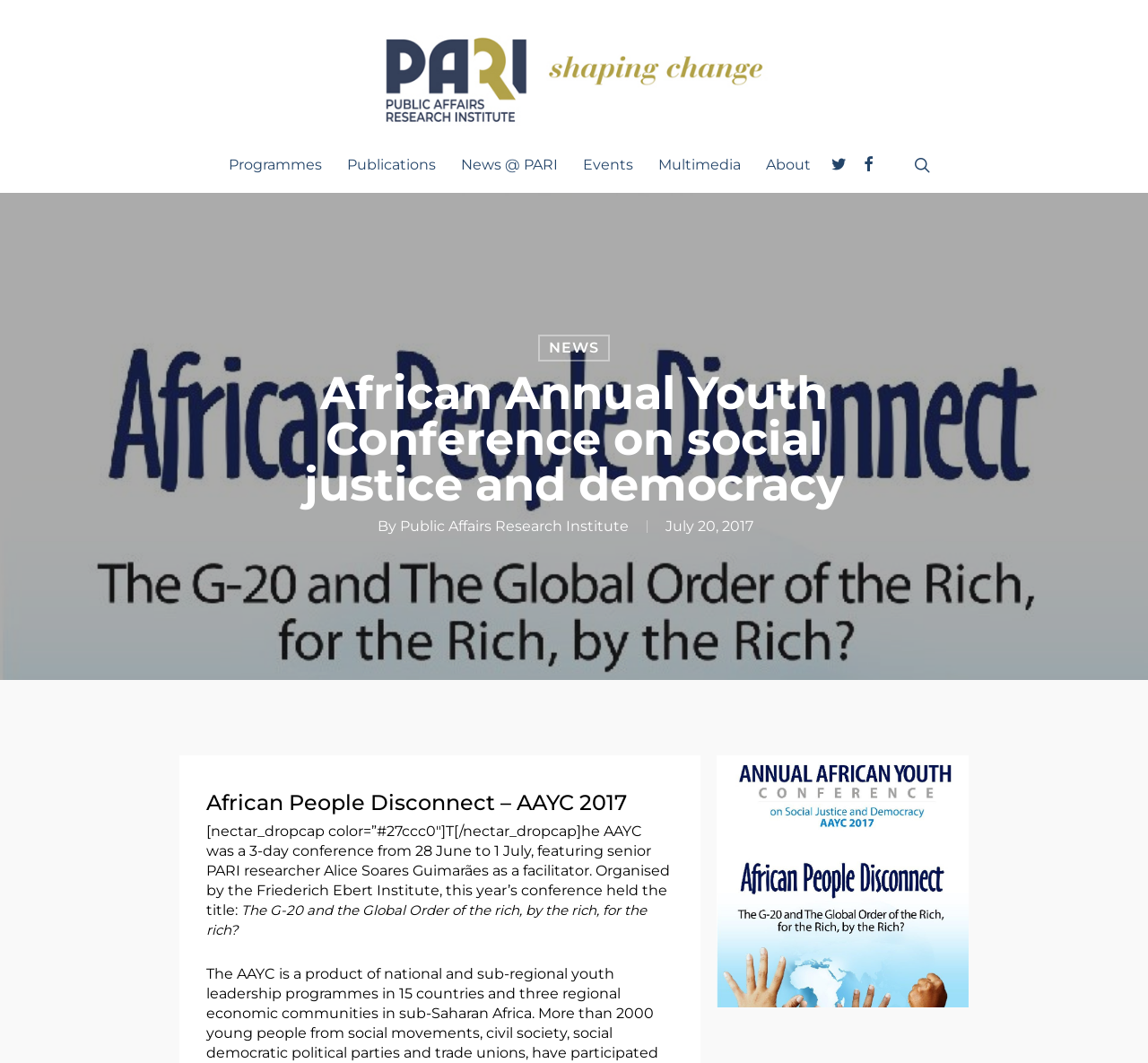Who organized the AAYC 2017 conference?
From the image, respond using a single word or phrase.

Friederich Ebert Institute